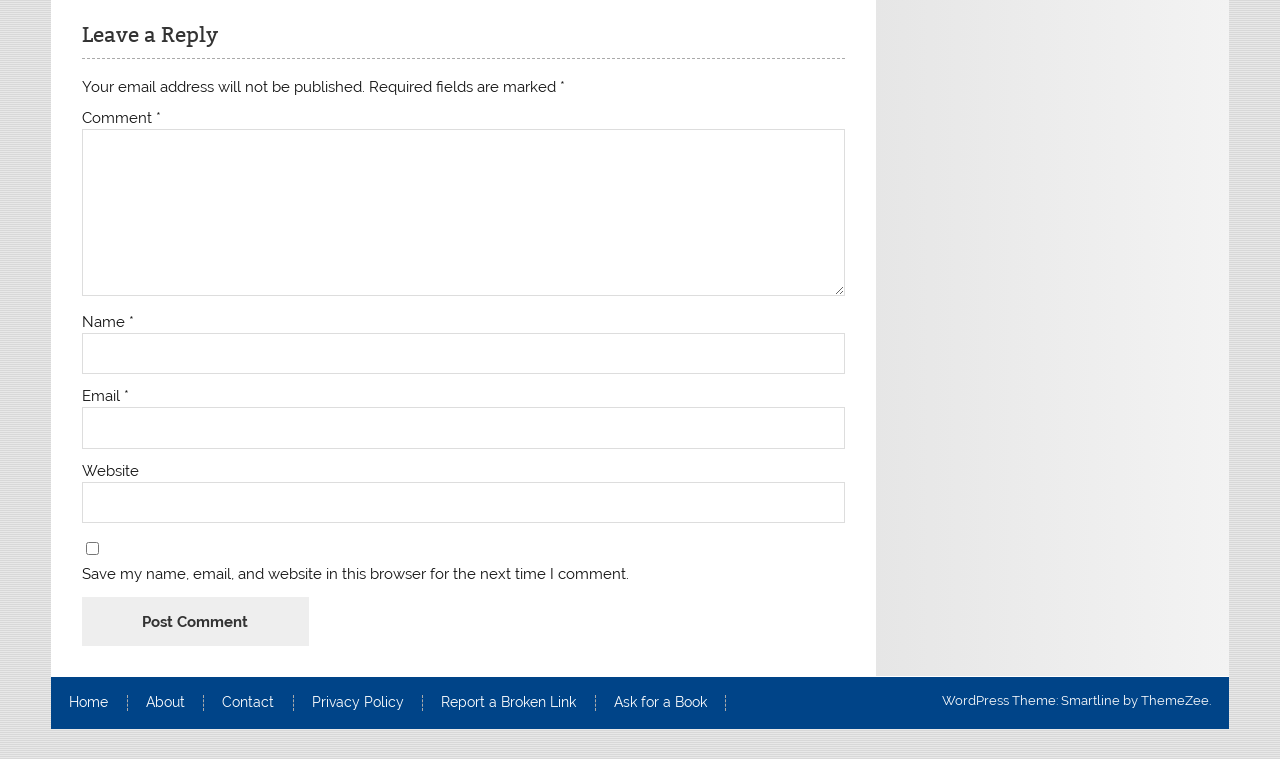Locate the bounding box coordinates of the clickable area needed to fulfill the instruction: "Click on the 'Home' link".

None